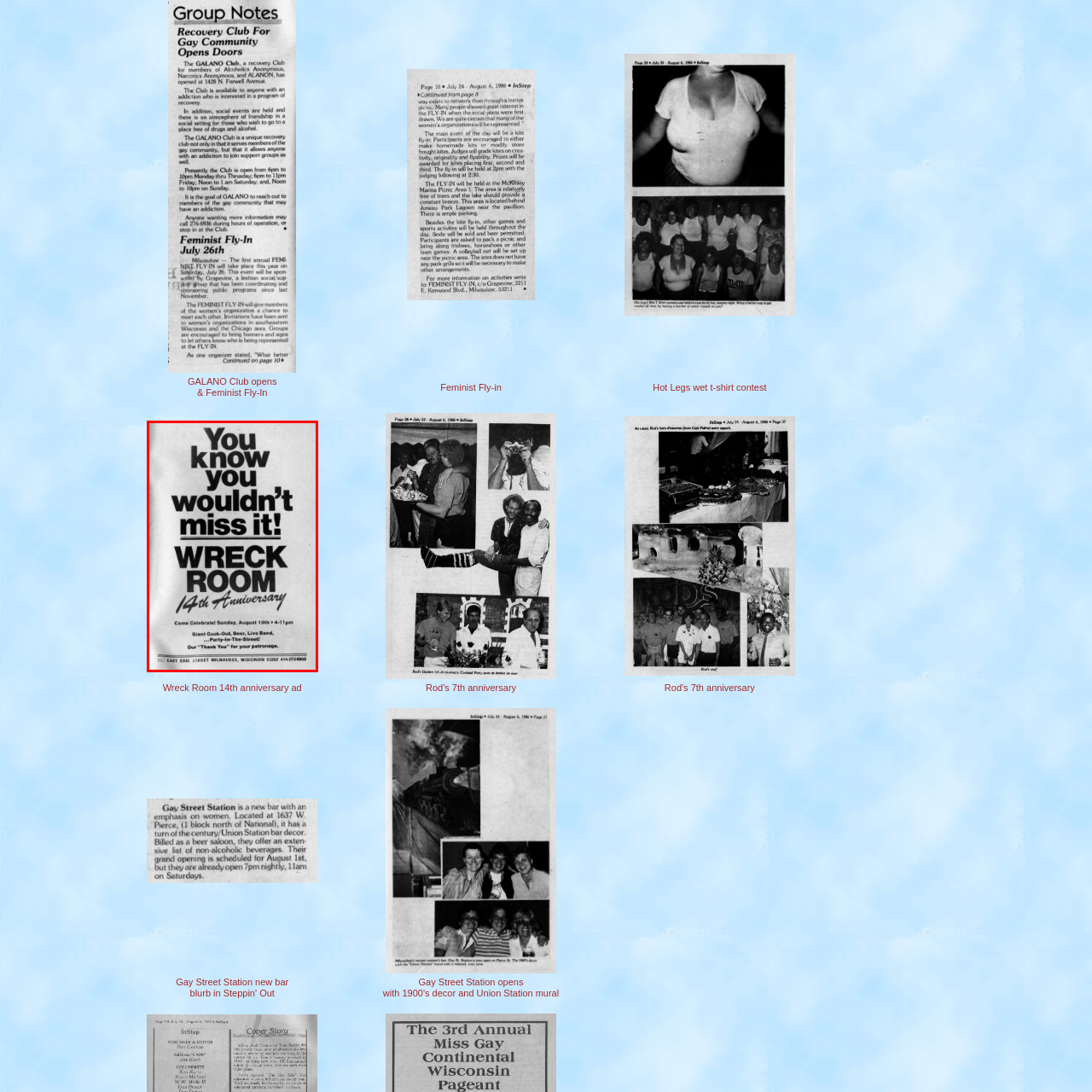Analyze the image encased in the red boundary, What is the purpose of the contact information?
 Respond using a single word or phrase.

To learn more about the celebration